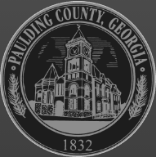Generate a complete and detailed caption for the image.

The image displays the official seal of Paulding County, Georgia. Centered in the seal is a detailed depiction of a historic clock tower building, showcasing architectural features that symbolize the county's heritage. Surrounding the illustration are the words "PAULDING COUNTY, GEORGIA" prominently displayed, with the year "1832" at the base, marking the establishment of the county. The design is encircled by decorative elements, adding to its official and distinguished appearance. This seal represents the identity and governance of Paulding County, reflecting its history and community values.